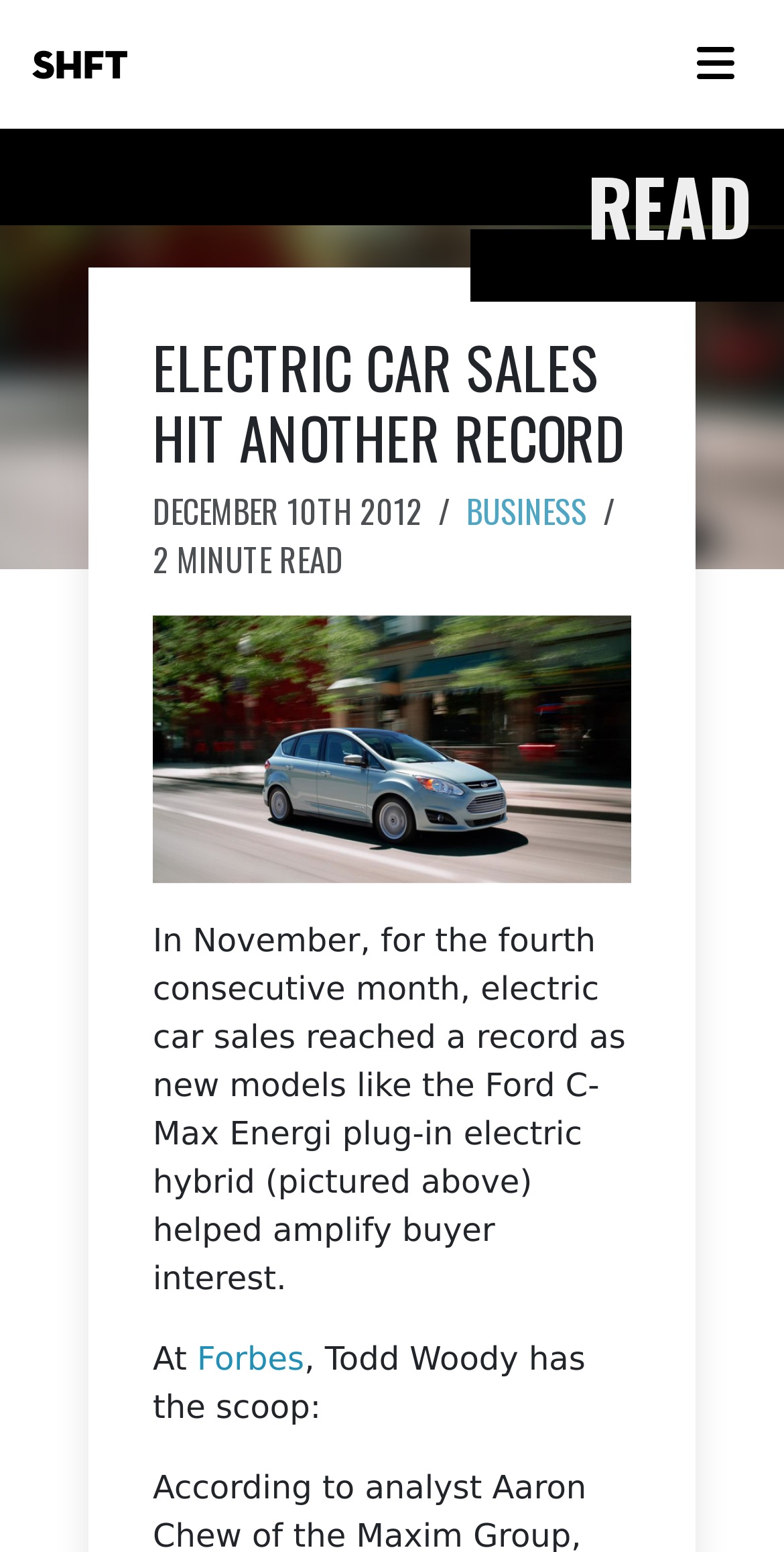Find the main header of the webpage and produce its text content.

ELECTRIC CAR SALES HIT ANOTHER RECORD